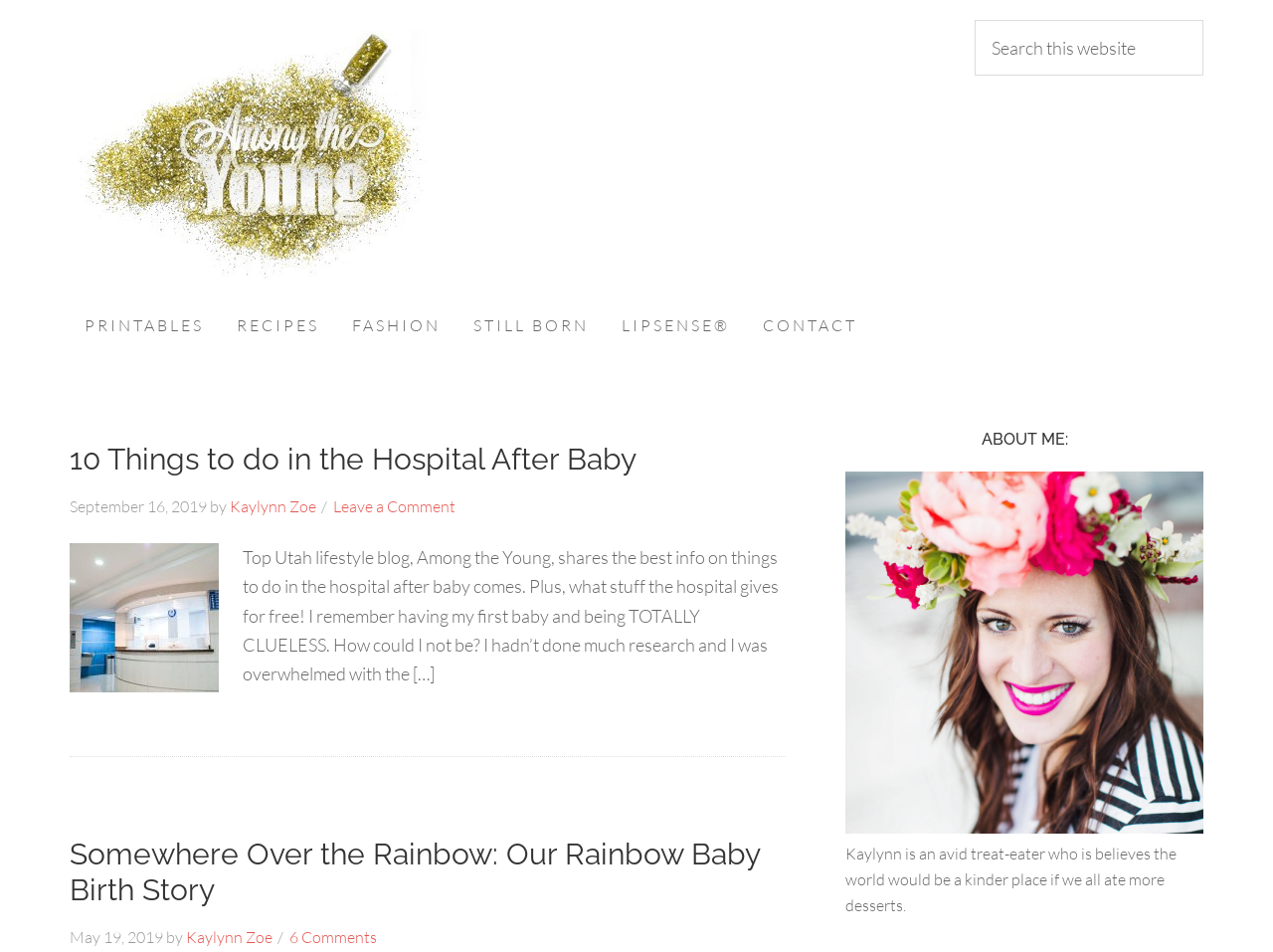Please identify the bounding box coordinates of the clickable region that I should interact with to perform the following instruction: "Learn more about the '3B Development Series'". The coordinates should be expressed as four float numbers between 0 and 1, i.e., [left, top, right, bottom].

None